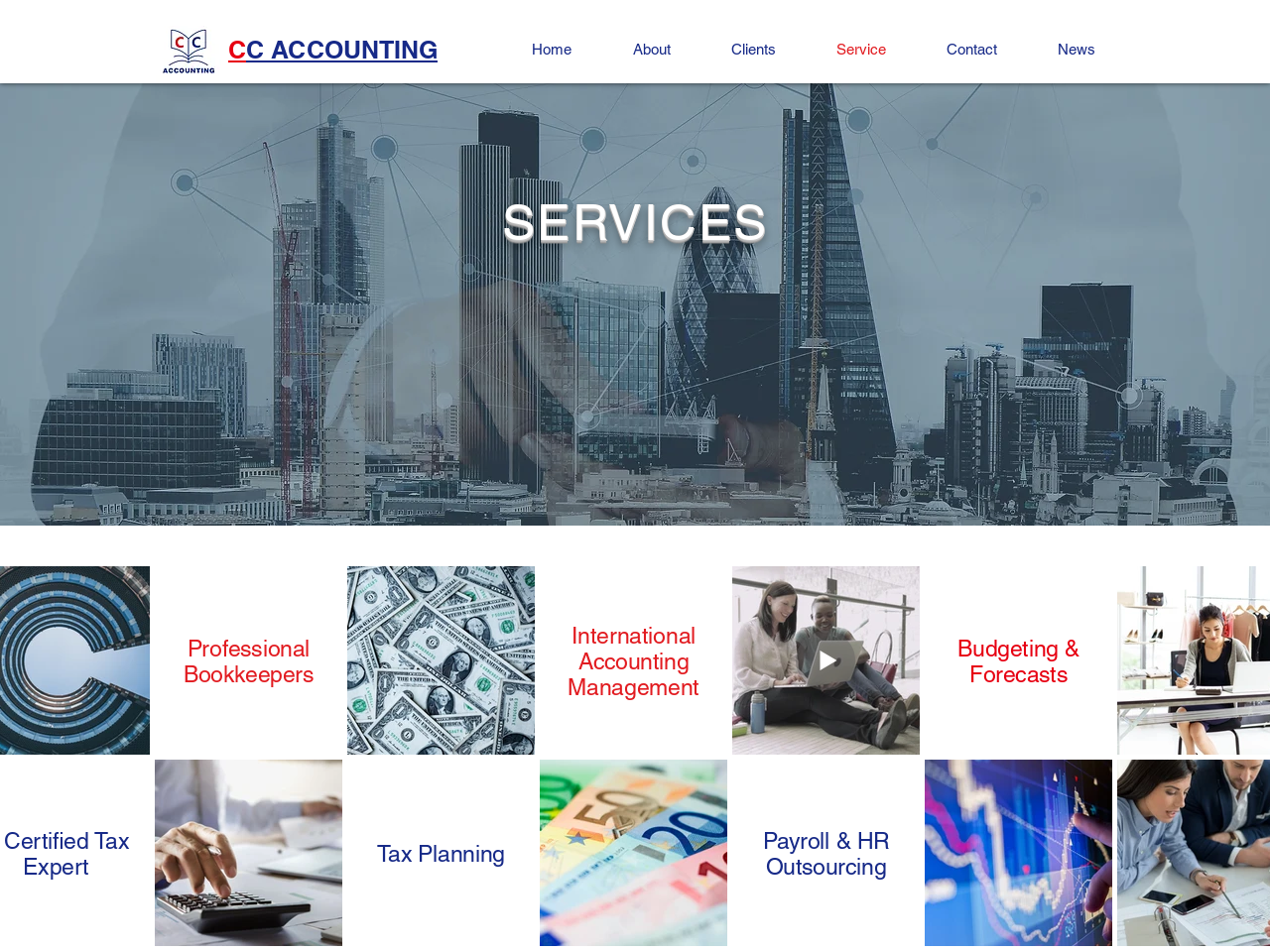What is the company logo located?
Based on the screenshot, provide a one-word or short-phrase response.

Top left